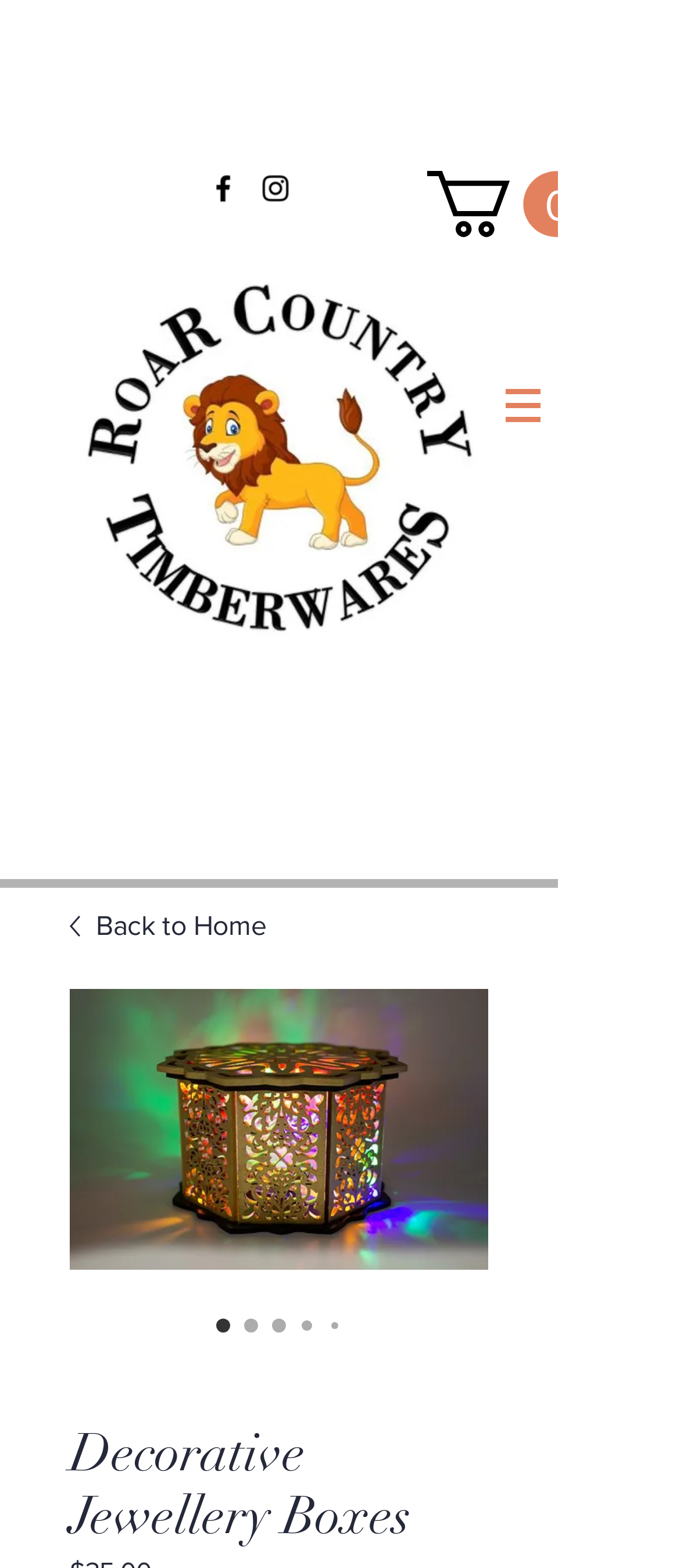How many items are in the cart?
Look at the webpage screenshot and answer the question with a detailed explanation.

I determined the number of items in the cart by looking at the link with the text 'Cart with 0 items', which indicates that the cart is empty.